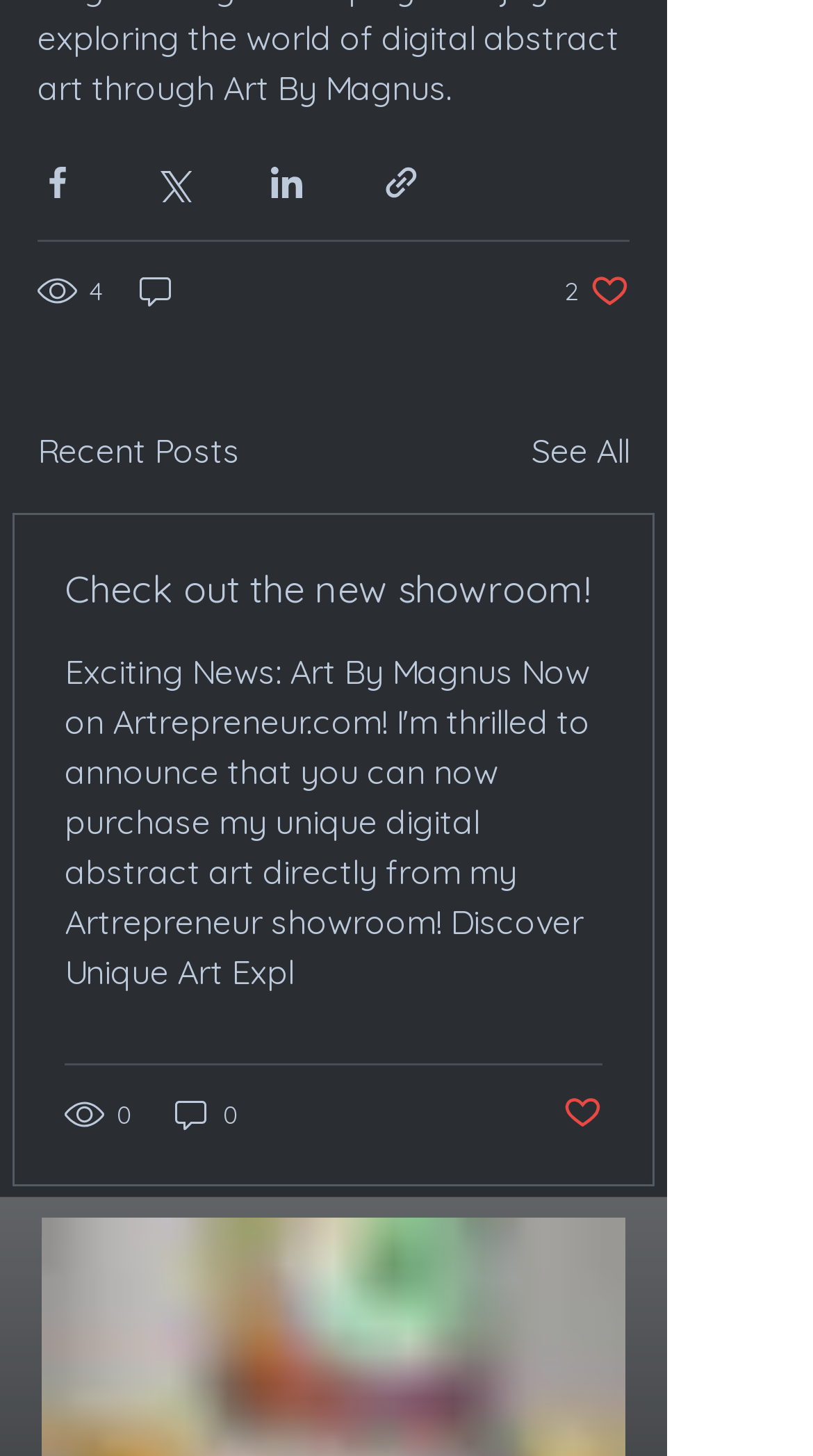Pinpoint the bounding box coordinates of the area that should be clicked to complete the following instruction: "Share via link". The coordinates must be given as four float numbers between 0 and 1, i.e., [left, top, right, bottom].

[0.469, 0.112, 0.518, 0.139]